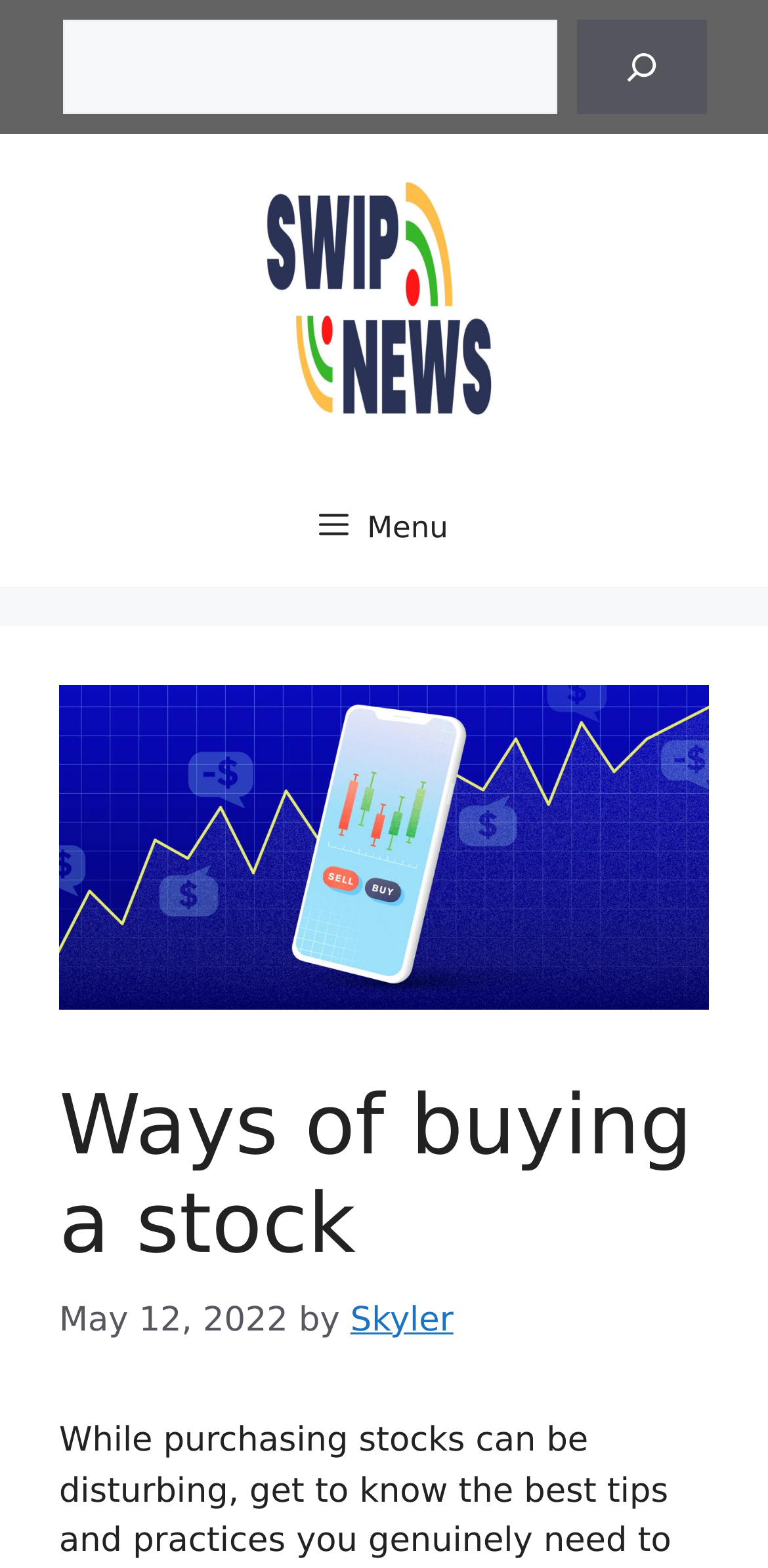Using the element description: "Menu", determine the bounding box coordinates. The coordinates should be in the format [left, top, right, bottom], with values between 0 and 1.

[0.051, 0.298, 0.949, 0.373]